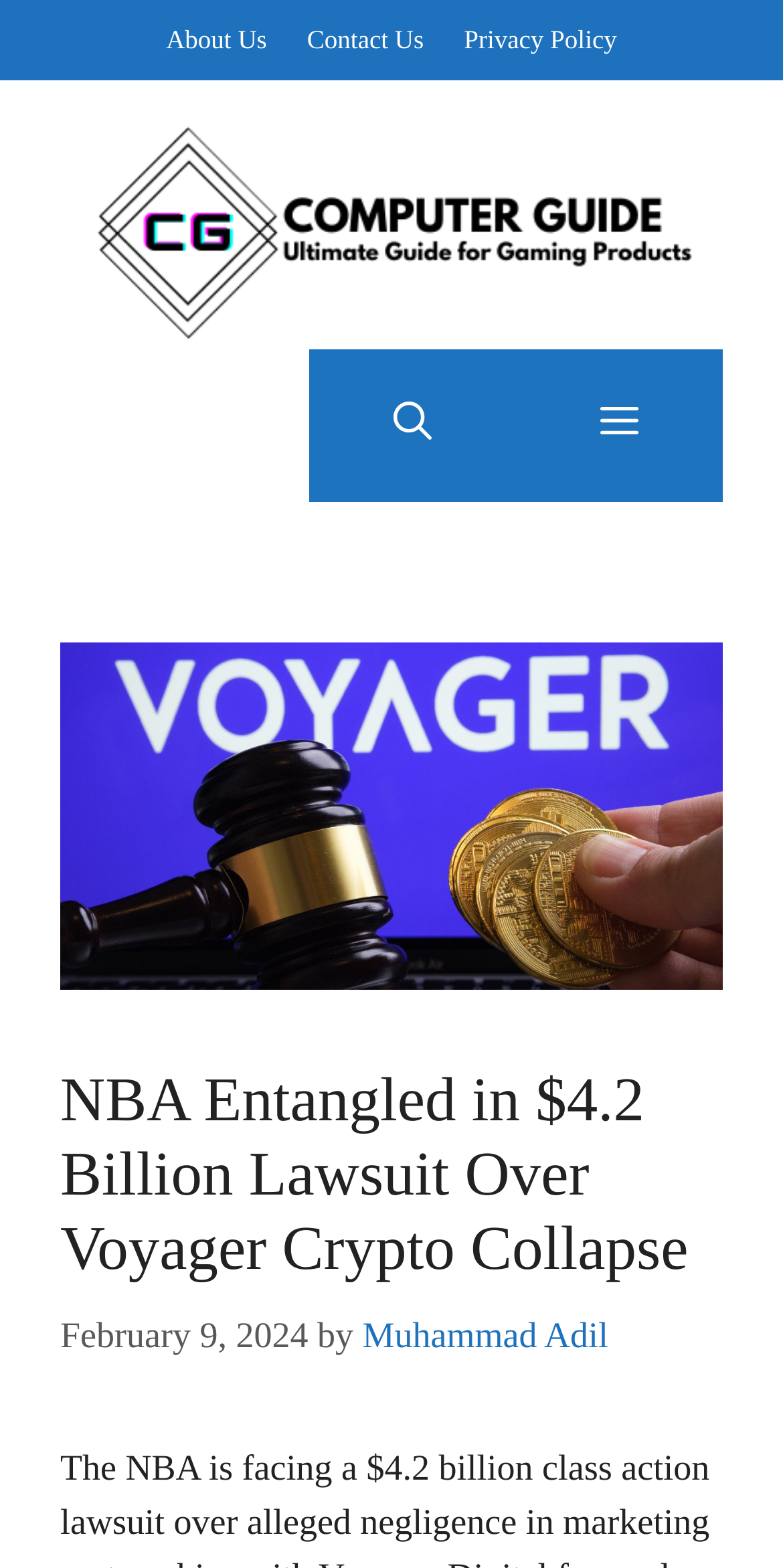What is the category of the article?
From the image, respond with a single word or phrase.

NBA